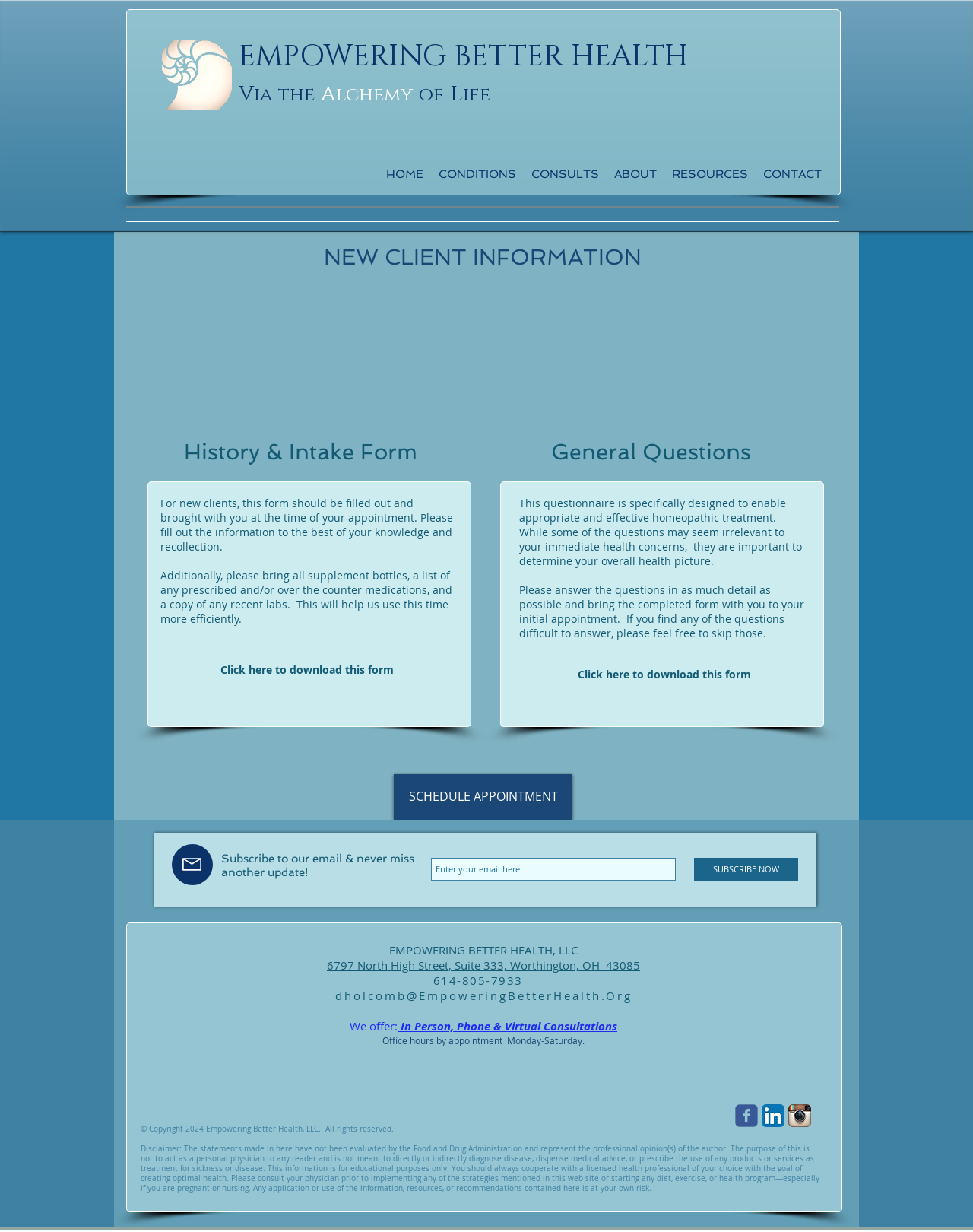What is the purpose of the 'History & Intake Form'?
Look at the image and respond with a one-word or short-phrase answer.

To be filled out and brought to the appointment